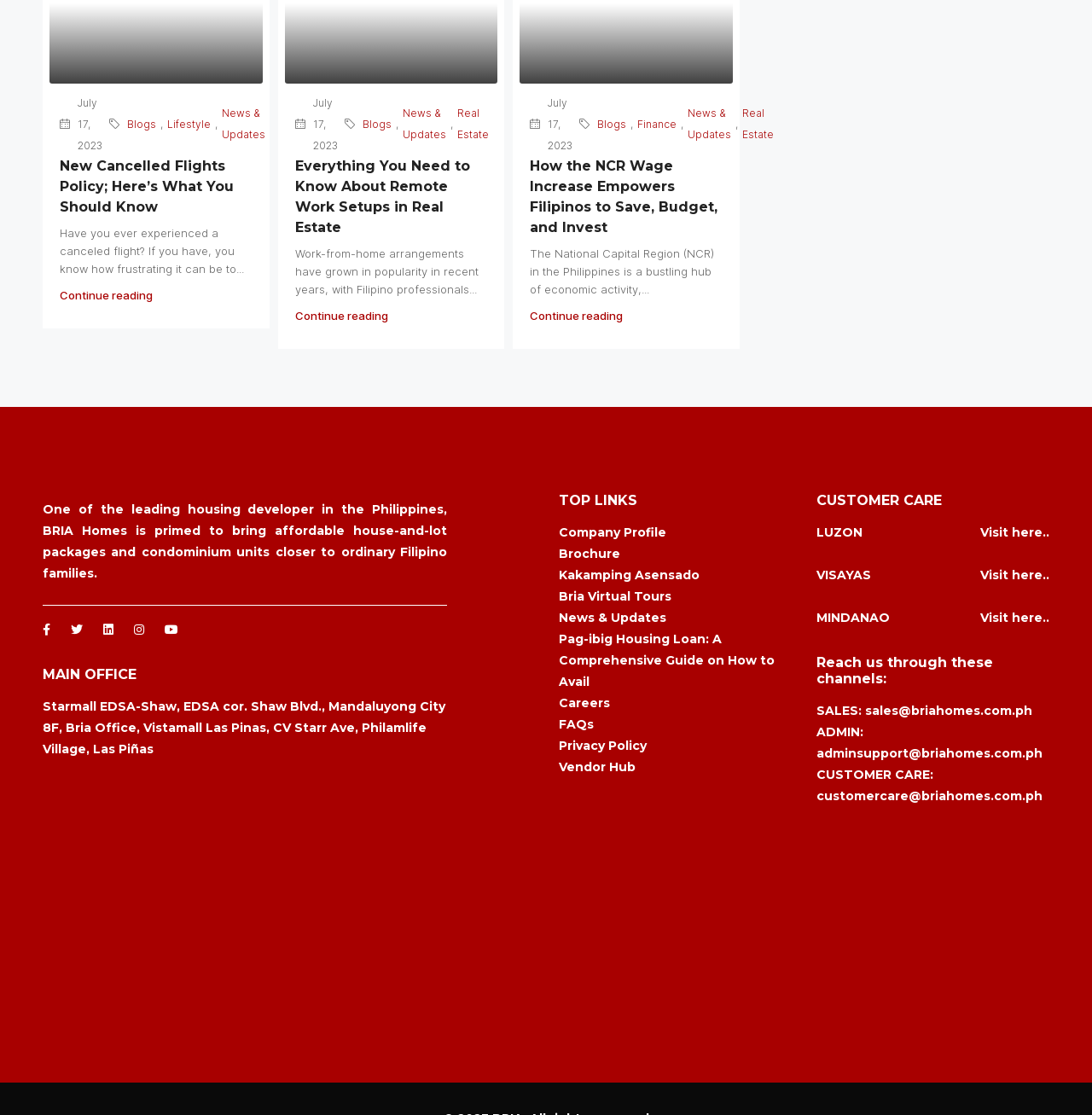Given the element description: "News & Updates", predict the bounding box coordinates of the UI element it refers to, using four float numbers between 0 and 1, i.e., [left, top, right, bottom].

[0.368, 0.092, 0.408, 0.13]